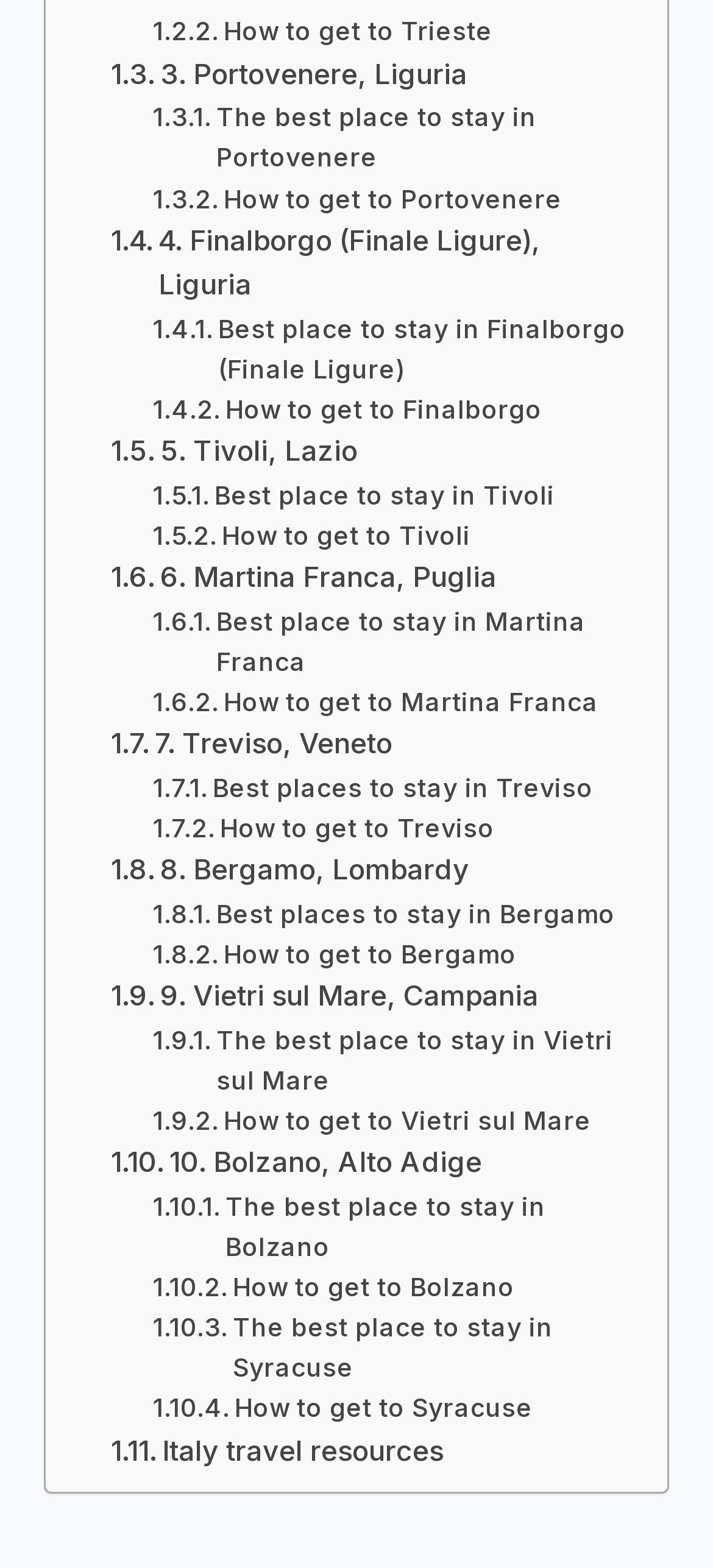Highlight the bounding box coordinates of the region I should click on to meet the following instruction: "Click on 'How to get to Trieste'".

[0.215, 0.008, 0.691, 0.033]